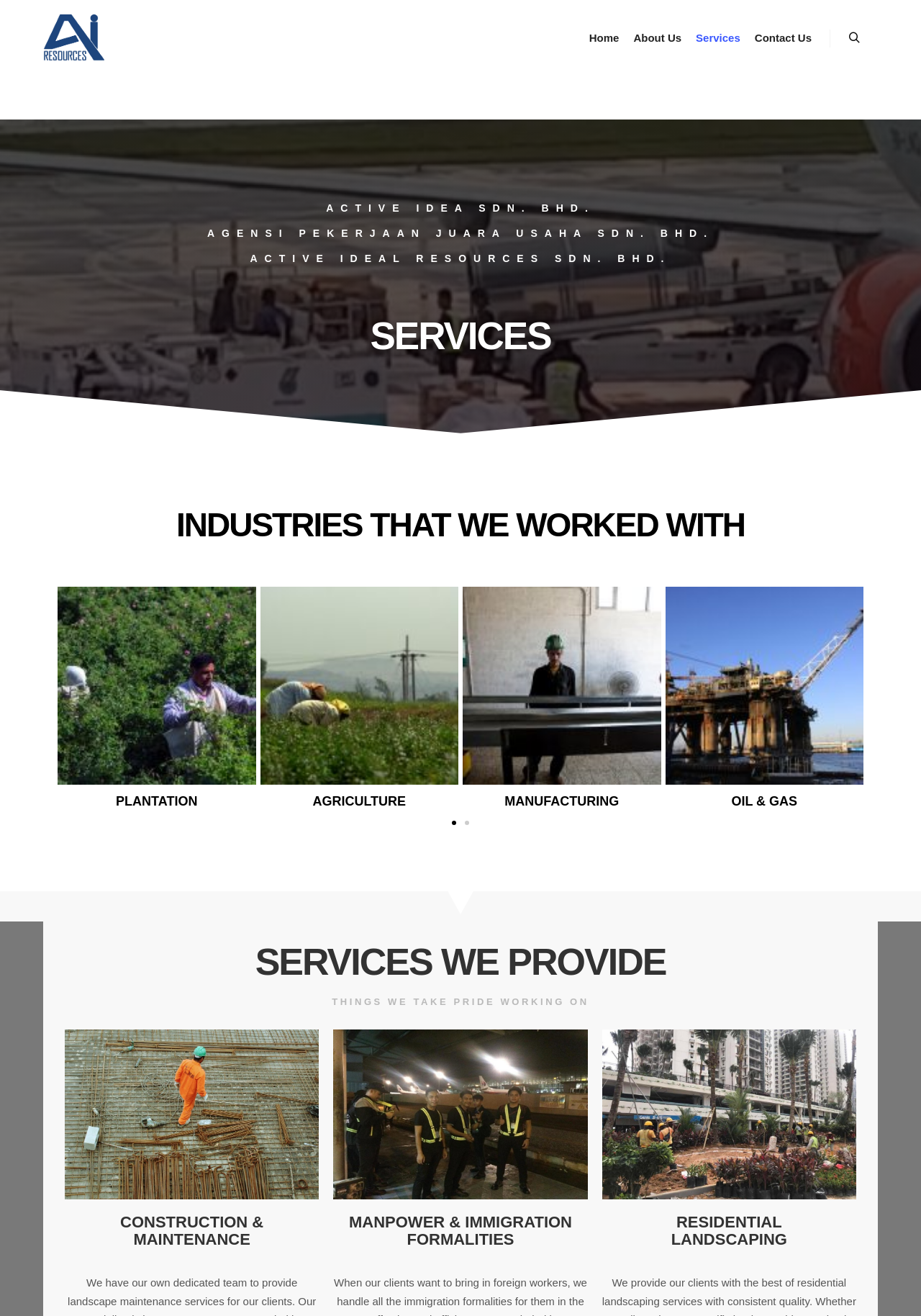What services does the company provide?
Provide a concise answer using a single word or phrase based on the image.

Construction & Maintenance, Manpower & Immigration Formalities, Residential Landscaping